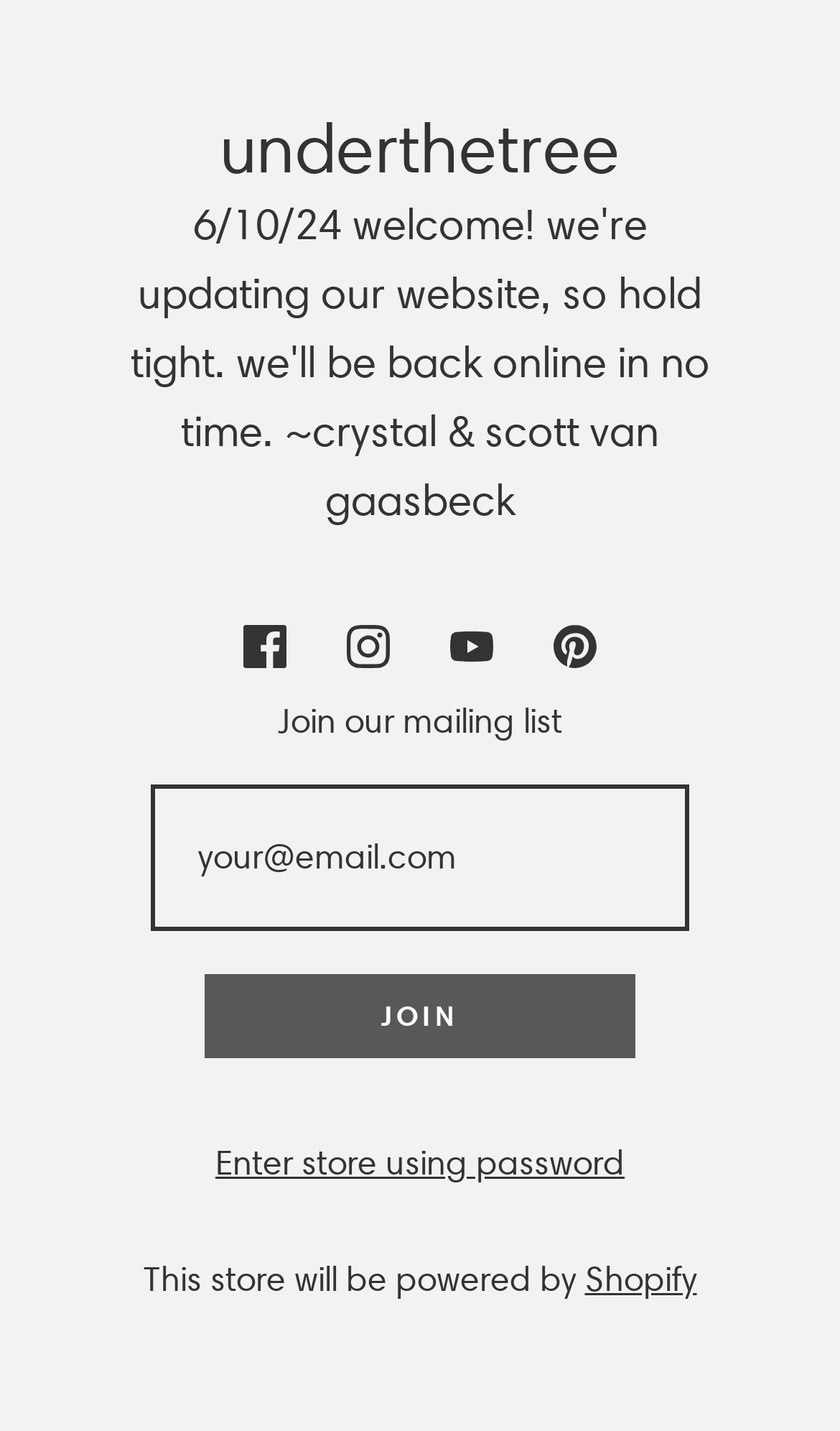Given the following UI element description: "Enter store using password", find the bounding box coordinates in the webpage screenshot.

[0.256, 0.794, 0.744, 0.833]